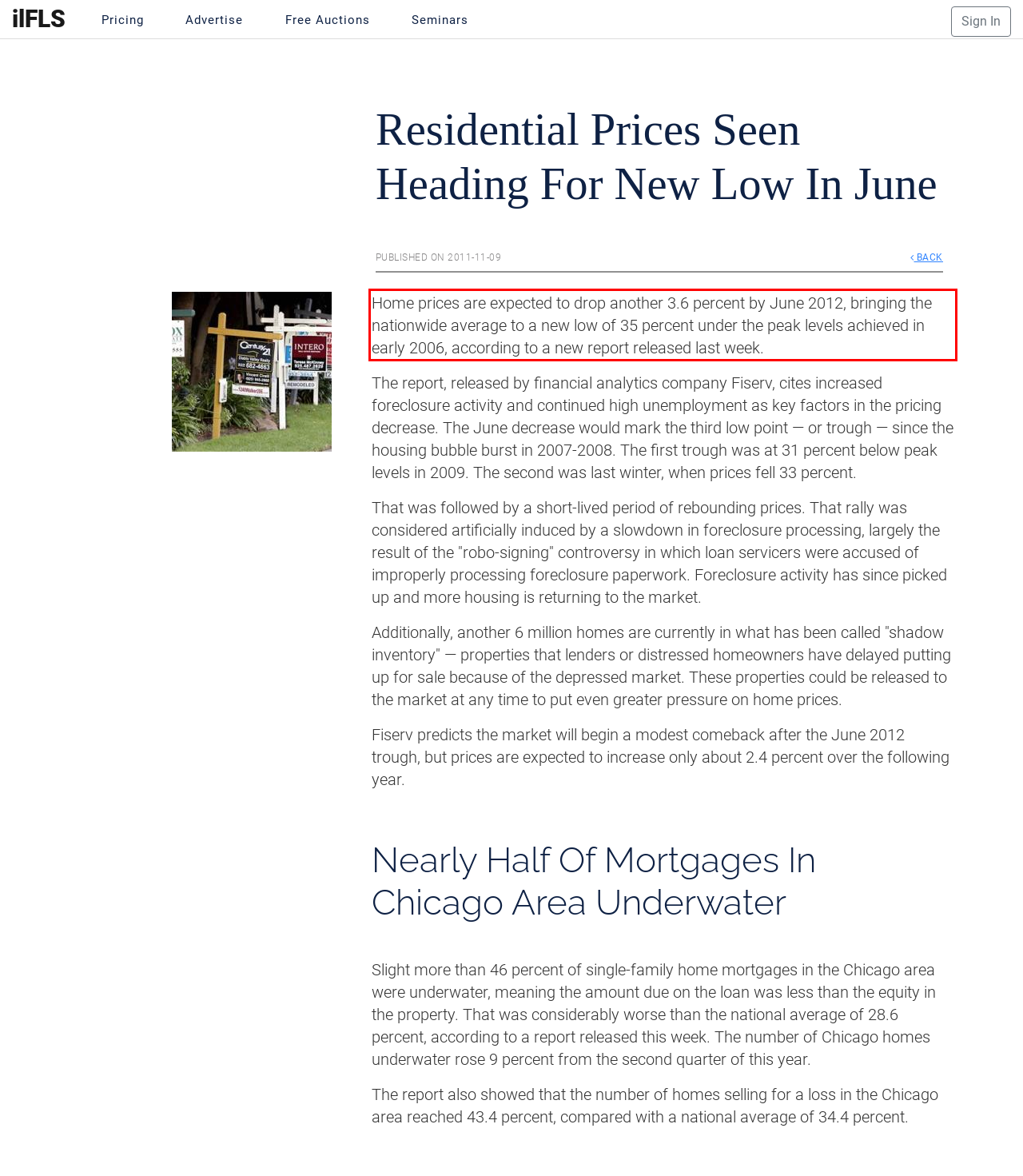Please identify the text within the red rectangular bounding box in the provided webpage screenshot.

Home prices are expected to drop another 3.6 percent by June 2012, bringing the nationwide average to a new low of 35 percent under the peak levels achieved in early 2006, according to a new report released last week.